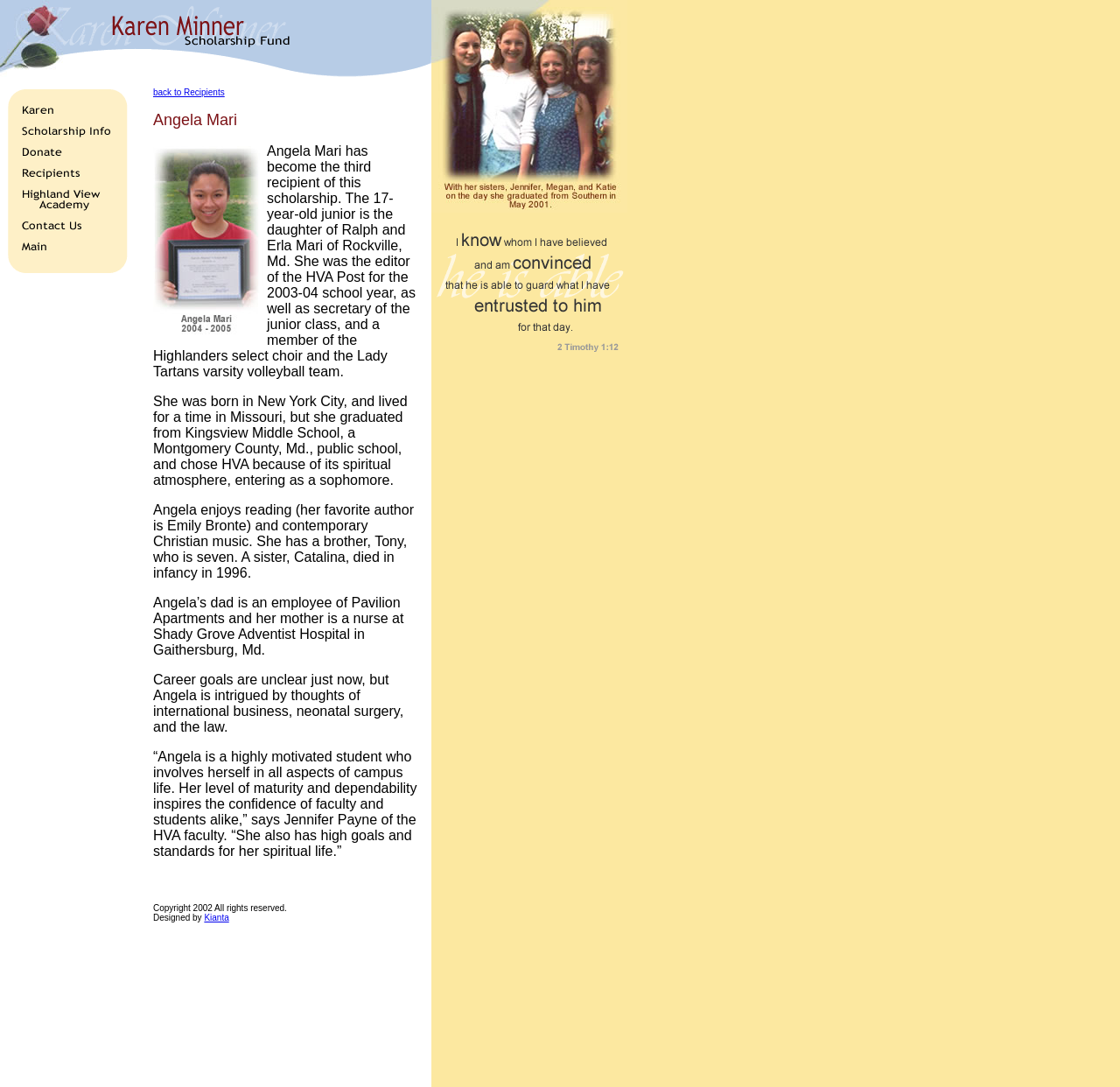Present a detailed account of what is displayed on the webpage.

The webpage is about the Karen Minner Scholarship Fund, specifically featuring the recipient Angela Mari. At the top-left corner, there is a small image, followed by a table with two rows. The first row contains two images, and the second row has a table with multiple rows and columns. Each cell in this table contains an image, a link, or a small icon.

Below this table, there is a section dedicated to Angela Mari, with a heading "Angela Mari" and a brief description of her achievements and interests. This section takes up most of the page's content area. On the top-right corner of this section, there is a link "back to Recipients" and a small image.

At the bottom of the page, there is a copyright notice "Copyright 2002 All rights reserved. Designed by Kianta" with a link to the designer's name. On the right side of the page, there are two large images, one above the other.

Overall, the webpage has a simple layout with a focus on showcasing Angela Mari's profile and achievements, along with some decorative images and links.